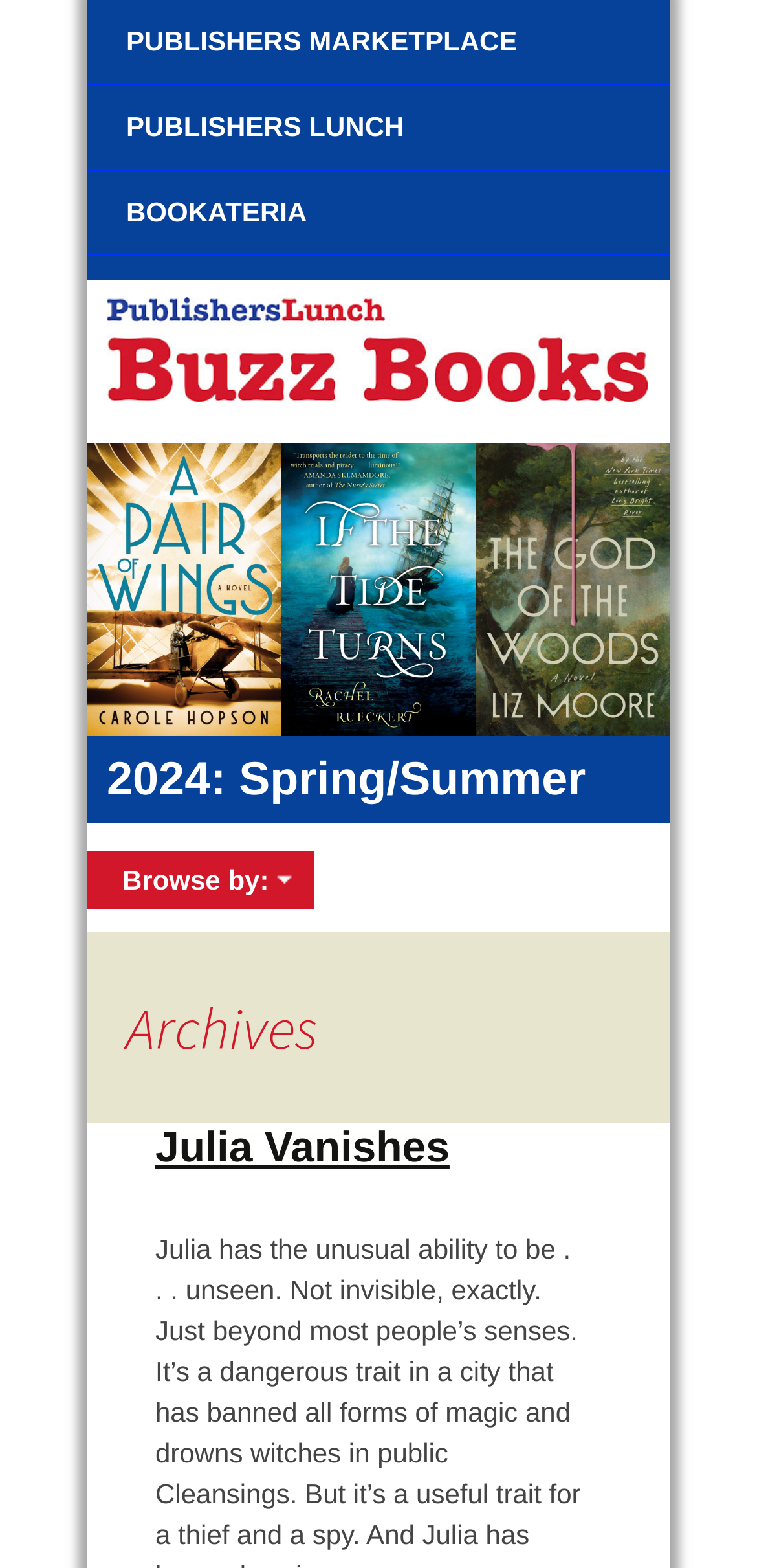Please provide a one-word or short phrase answer to the question:
How many options are available in the dropdown?

3